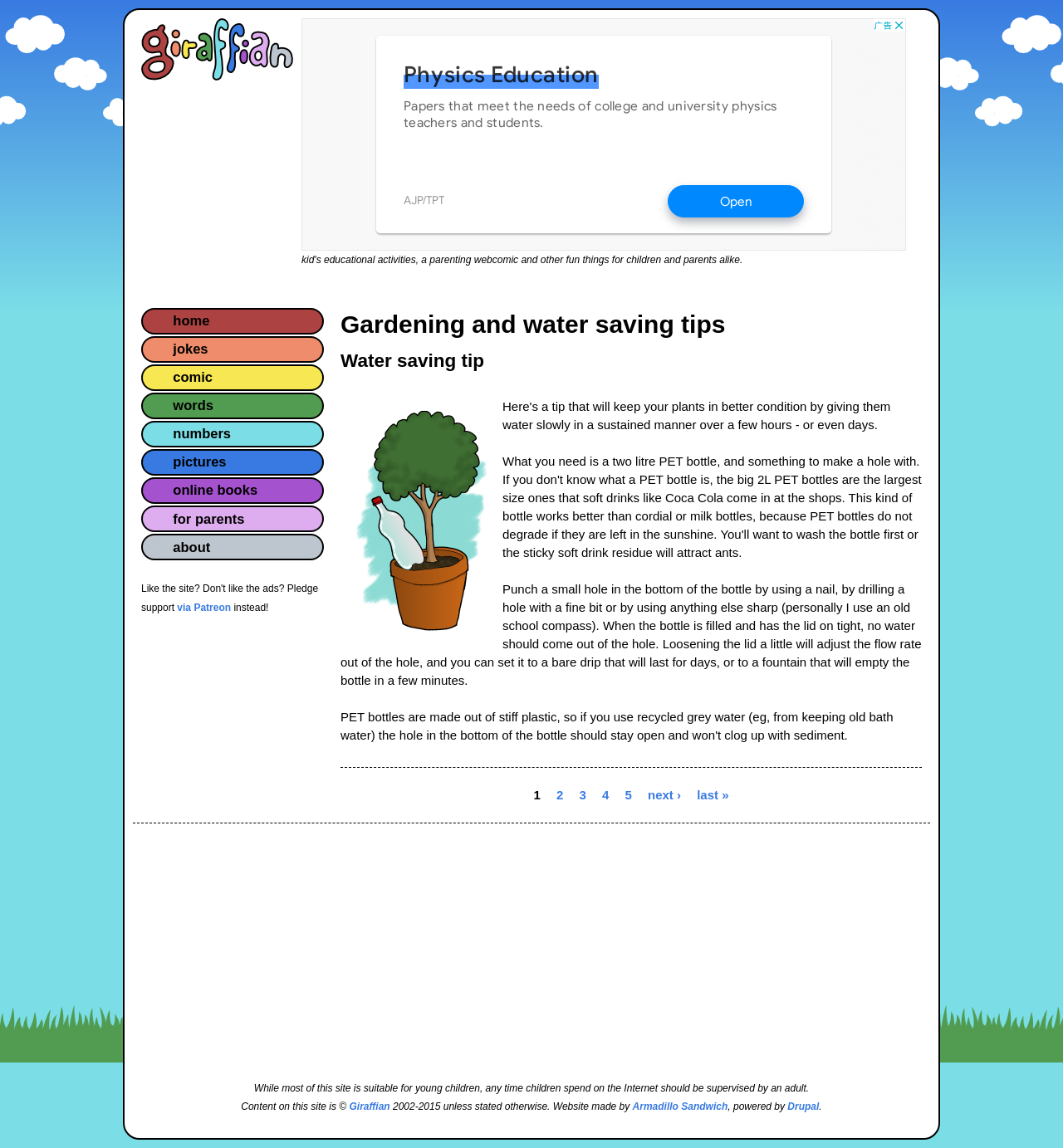Using the elements shown in the image, answer the question comprehensively: What is the purpose of punching a small hole in the bottle?

According to the webpage, punching a small hole in the bottle is a water saving tip. This is explained in the article section of the webpage, where it is described as a way to adjust the flow rate of water out of the bottle, allowing it to last for days or empty quickly.